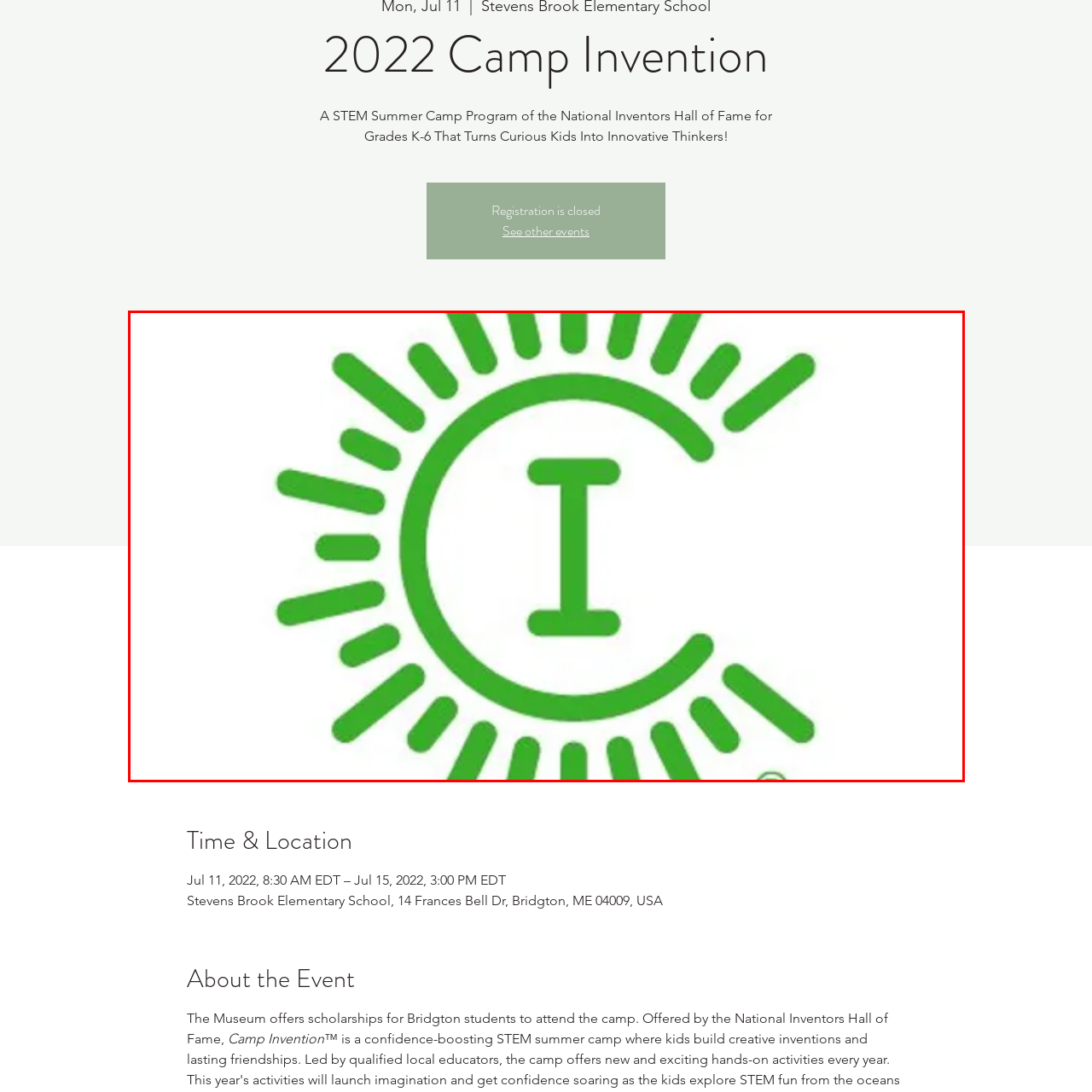Elaborate on the visual details of the image contained within the red boundary.

The image features the logo of "Camp Invention," a STEM summer camp program designed for children in grades K-6, organized by the National Inventors Hall of Fame. The logo is prominently presented in vibrant green, showcasing a stylized letter "C" surrounded by rays, symbolizing creativity and innovation. This visual representation aligns with the camp's mission of transforming curious kids into innovative thinkers, fostering a spirit of exploration and invention. The logo conveys a sense of energy and excitement, perfectly complementing the camp's educational focus.